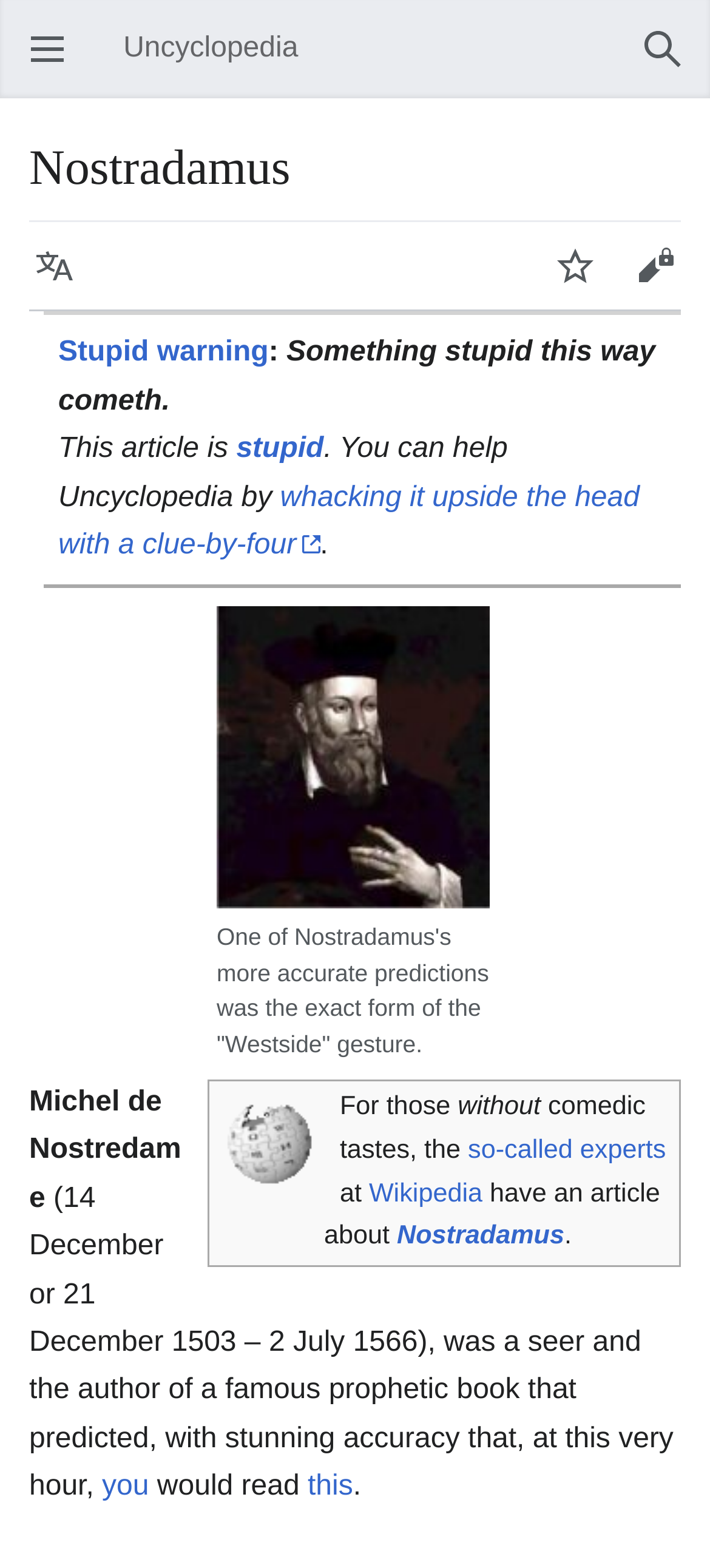Bounding box coordinates are specified in the format (top-left x, top-left y, bottom-right x, bottom-right y). All values are floating point numbers bounded between 0 and 1. Please provide the bounding box coordinate of the region this sentence describes: Watch

[0.754, 0.144, 0.867, 0.195]